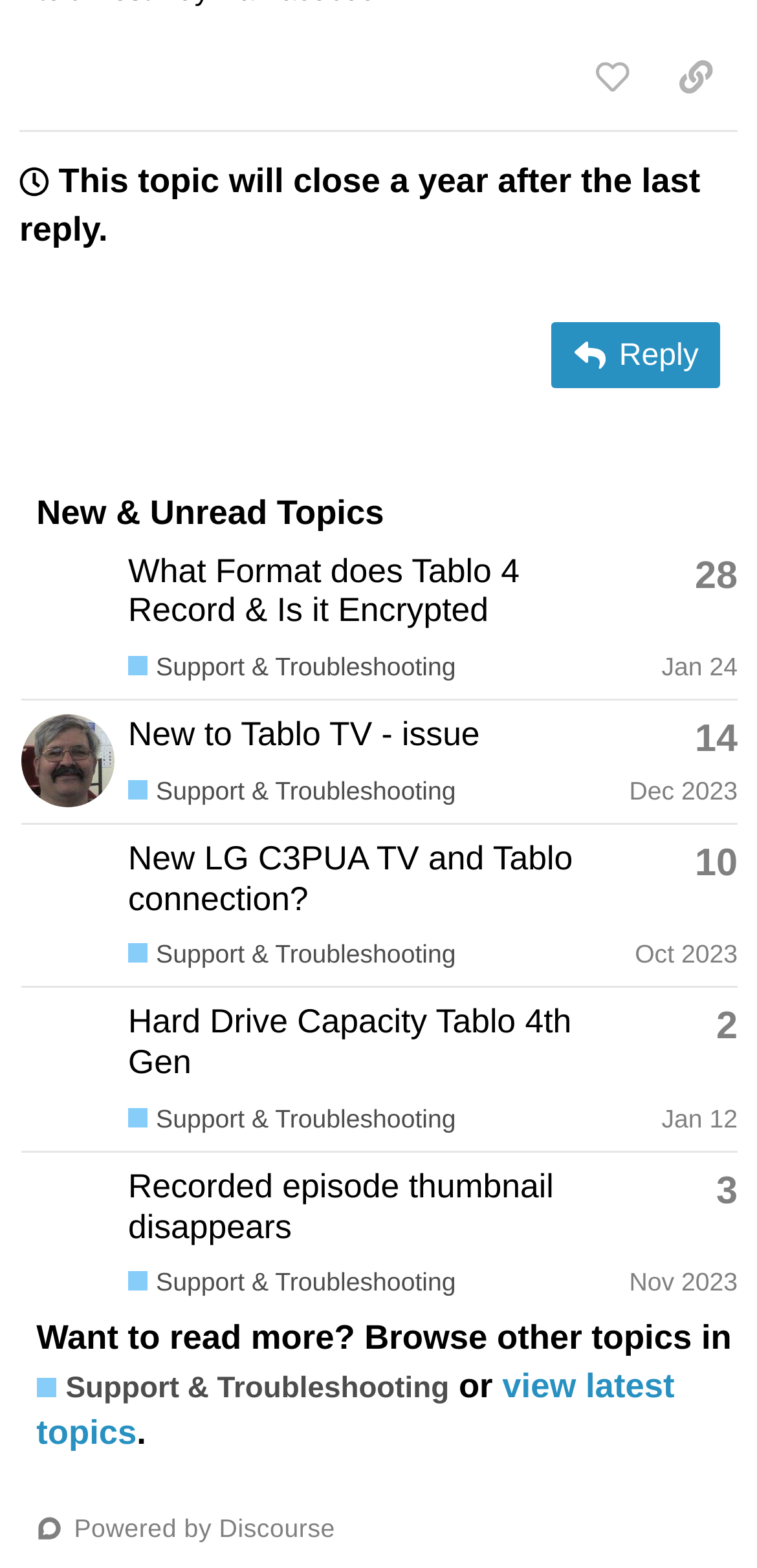Using the given description, provide the bounding box coordinates formatted as (top-left x, top-left y, bottom-right x, bottom-right y), with all values being floating point numbers between 0 and 1. Description: Jan 12

[0.874, 0.702, 0.974, 0.721]